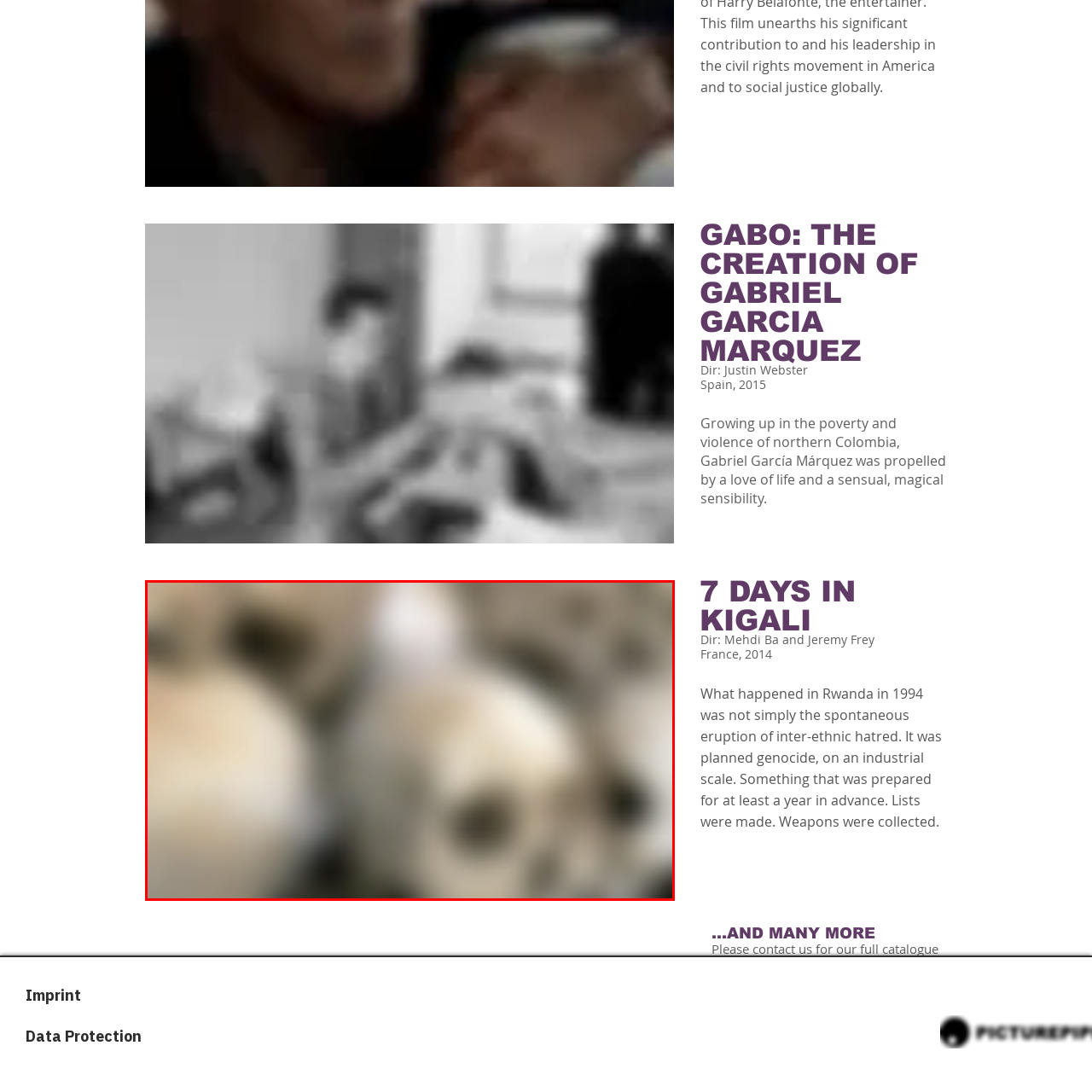Craft a detailed explanation of the image surrounded by the red outline.

The image depicts a haunting scene featuring several human skulls, lying together in what appears to be a burial context. The skulls, bleached and weathered, suggest a historical or archaeological setting, potentially tied to themes of mortality and the impact of violence in history. This image is likely associated with the documentary "7 DAYS IN KIGALI," directed by Mehdi Ba and Jeremy Frey, which explores the harrowing events of the 1994 Rwandan genocide. The stark and unsettling imagery serves to evoke the depth of suffering and loss experienced during that tragic period, prompting reflection on the consequences of hatred and violence.